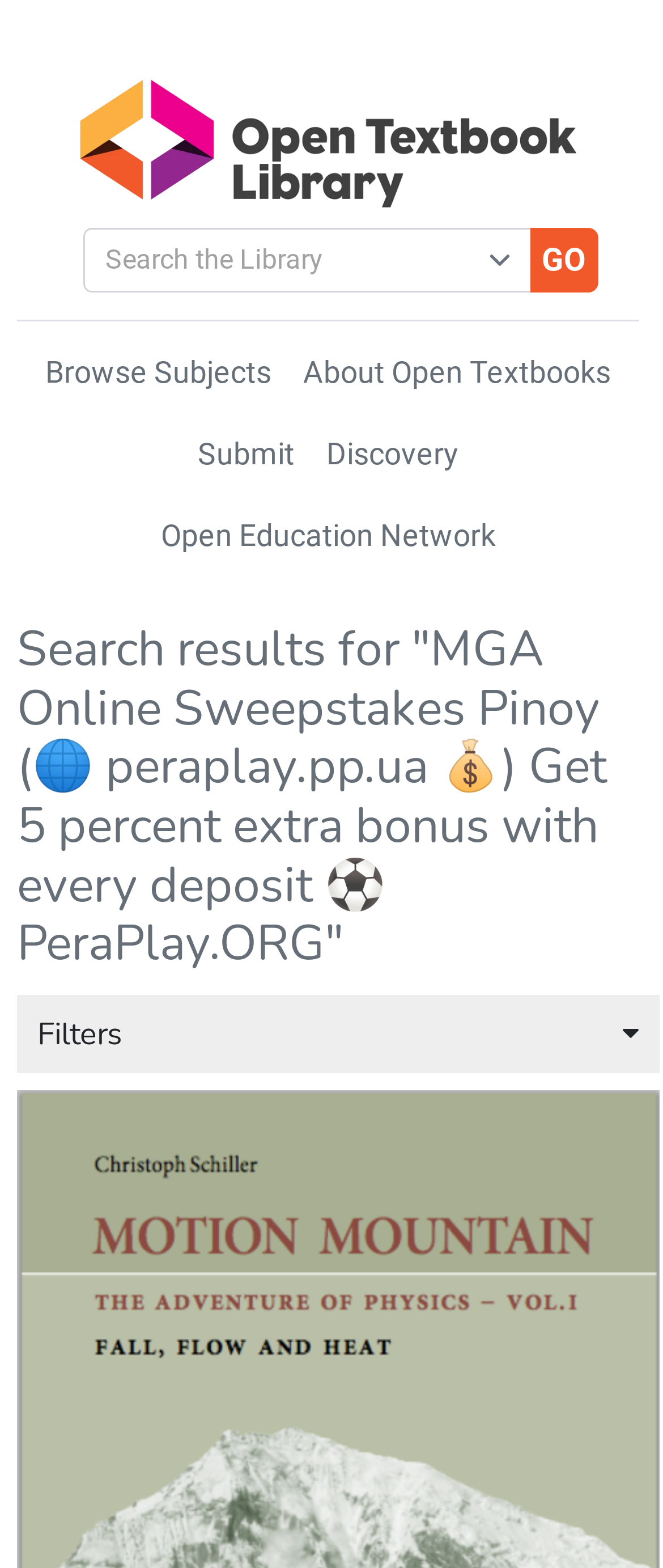Pinpoint the bounding box coordinates of the area that must be clicked to complete this instruction: "Browse subjects".

[0.069, 0.227, 0.41, 0.249]